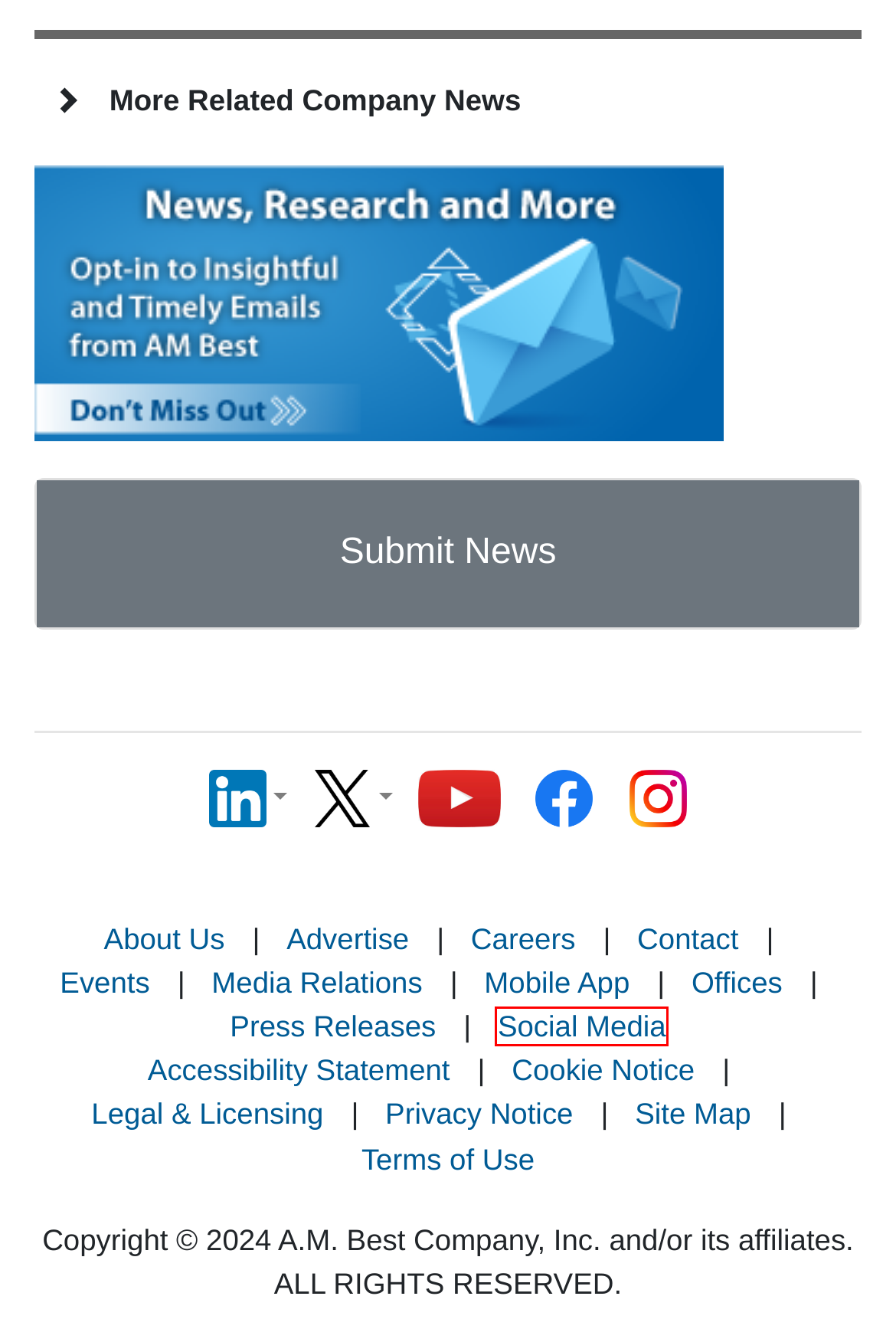Given a screenshot of a webpage with a red bounding box highlighting a UI element, choose the description that best corresponds to the new webpage after clicking the element within the red bounding box. Here are your options:
A. AM Best Mobile App
B. Accessibility Statement
C. Privacy Notice
D. Terms of Use
E. AM Best Press Releases
F. Legal and Licensing
G. Sitemap
H. Social Media

H